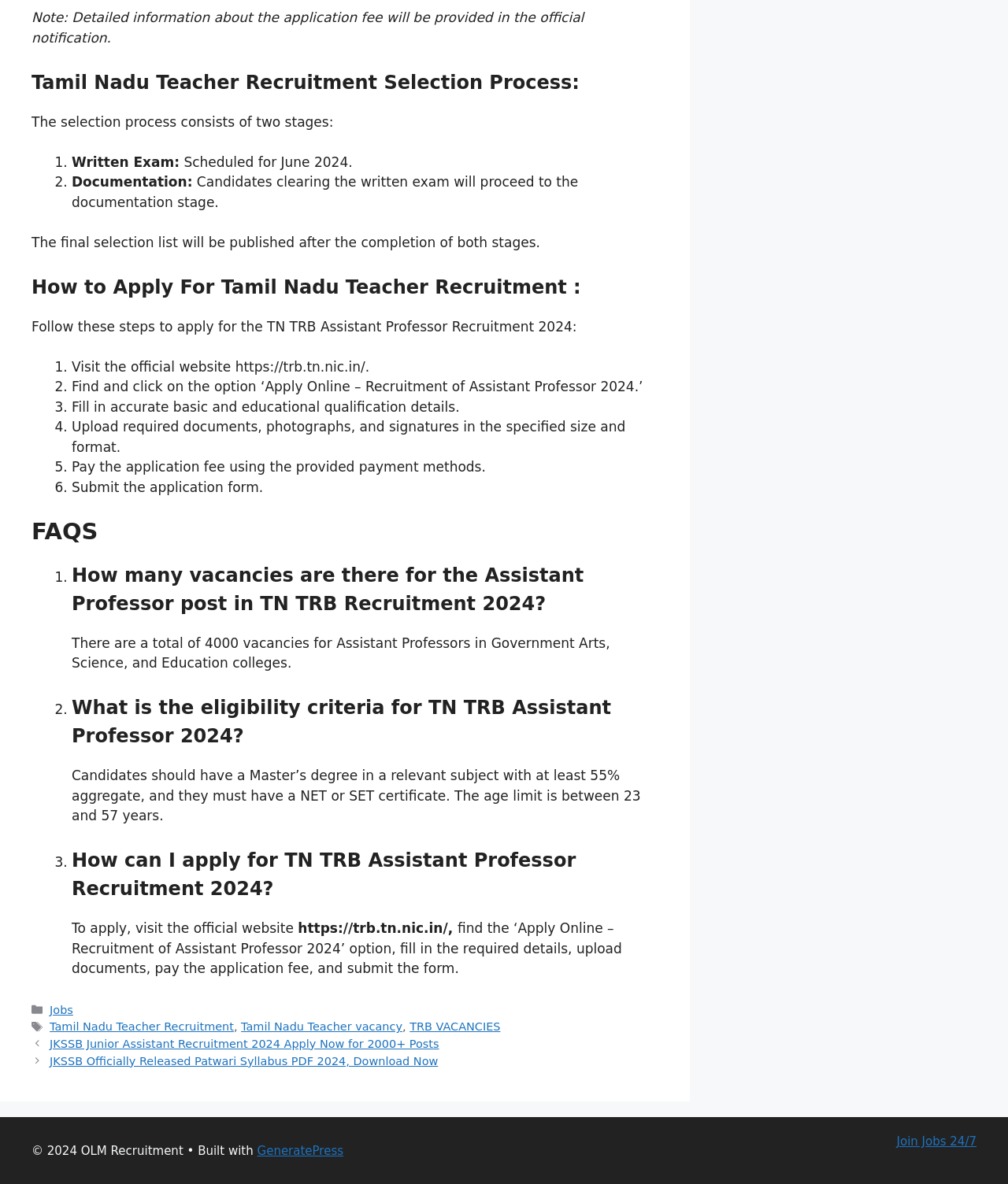Please specify the bounding box coordinates of the clickable region to carry out the following instruction: "Click on 'Jobs'". The coordinates should be four float numbers between 0 and 1, in the format [left, top, right, bottom].

[0.049, 0.847, 0.073, 0.858]